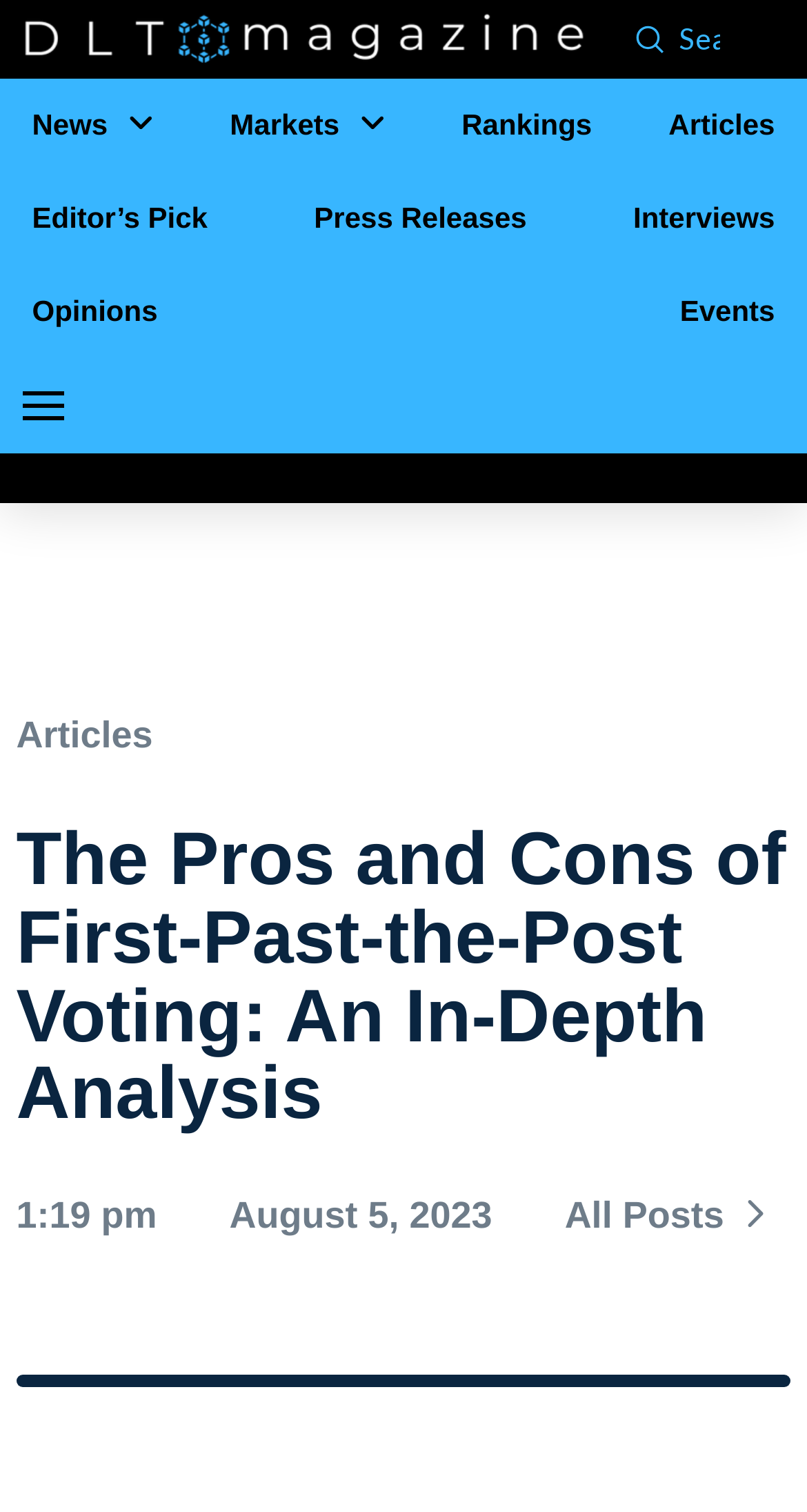Please identify the bounding box coordinates of the clickable area that will fulfill the following instruction: "Open the menu". The coordinates should be in the format of four float numbers between 0 and 1, i.e., [left, top, right, bottom].

None